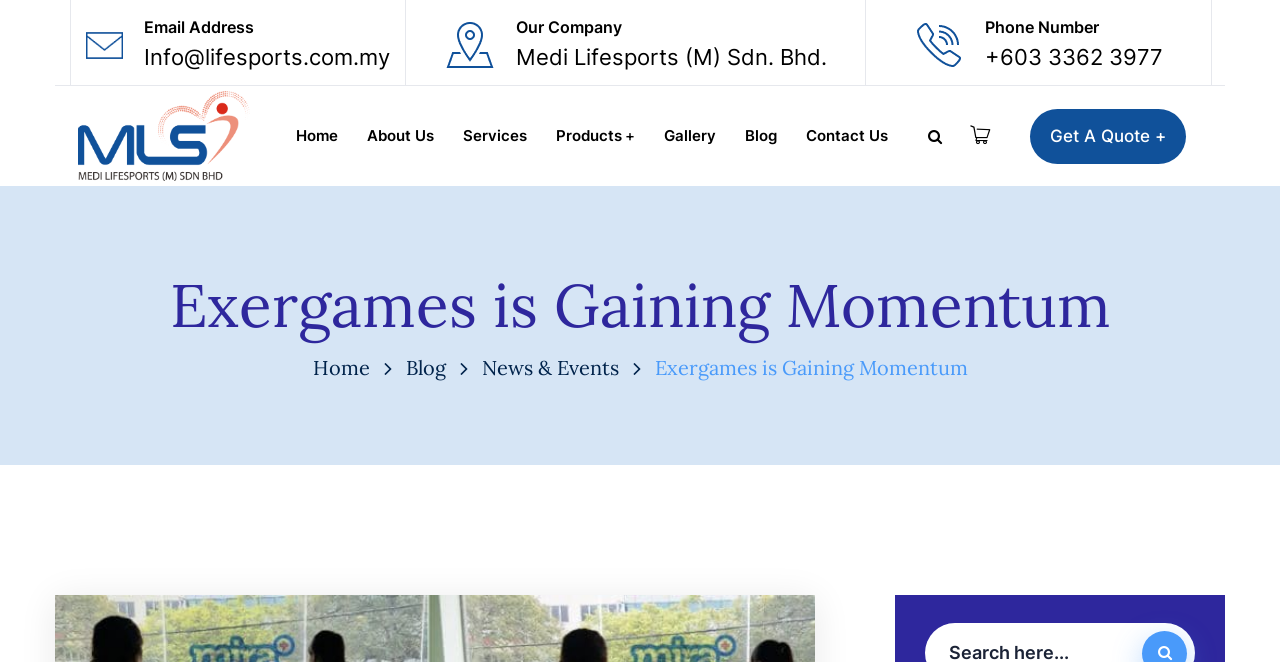Respond to the question below with a single word or phrase:
What is the phone number of the company?

+603 3362 3977